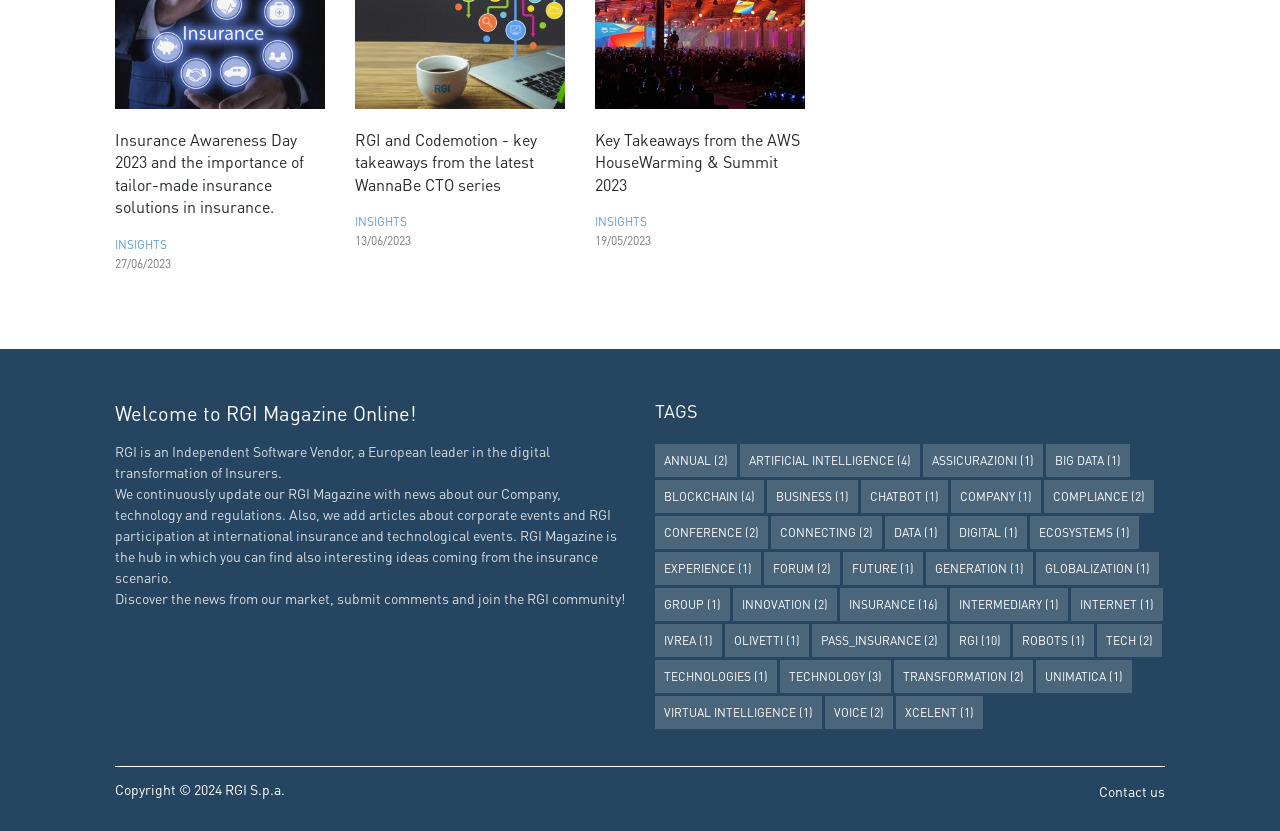Identify the bounding box coordinates for the UI element described by the following text: "Big Data (1)". Provide the coordinates as four float numbers between 0 and 1, in the format [left, top, right, bottom].

[0.817, 0.534, 0.883, 0.574]